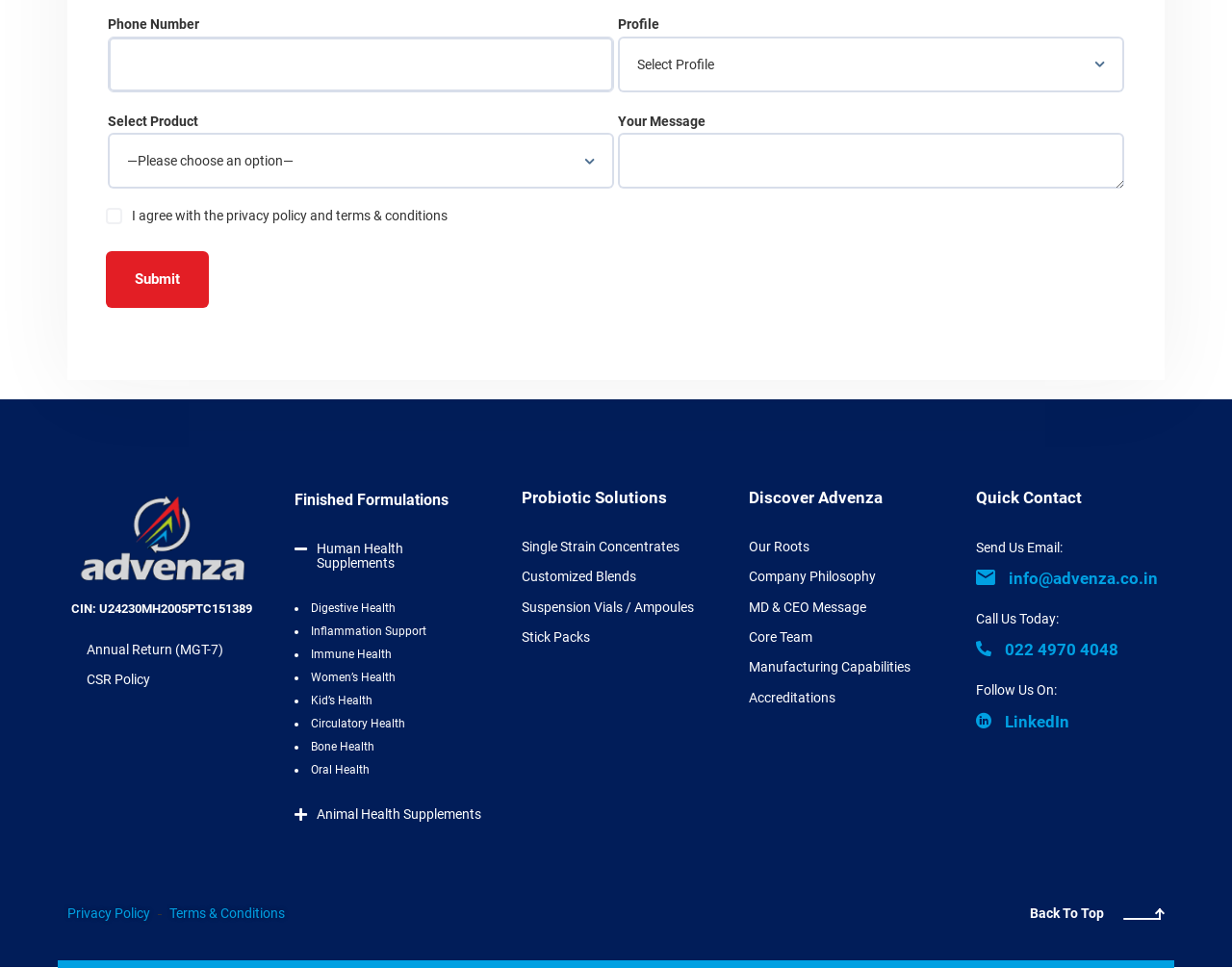Give a one-word or one-phrase response to the question: 
What is the purpose of the checkbox?

To agree with privacy policy and terms & conditions